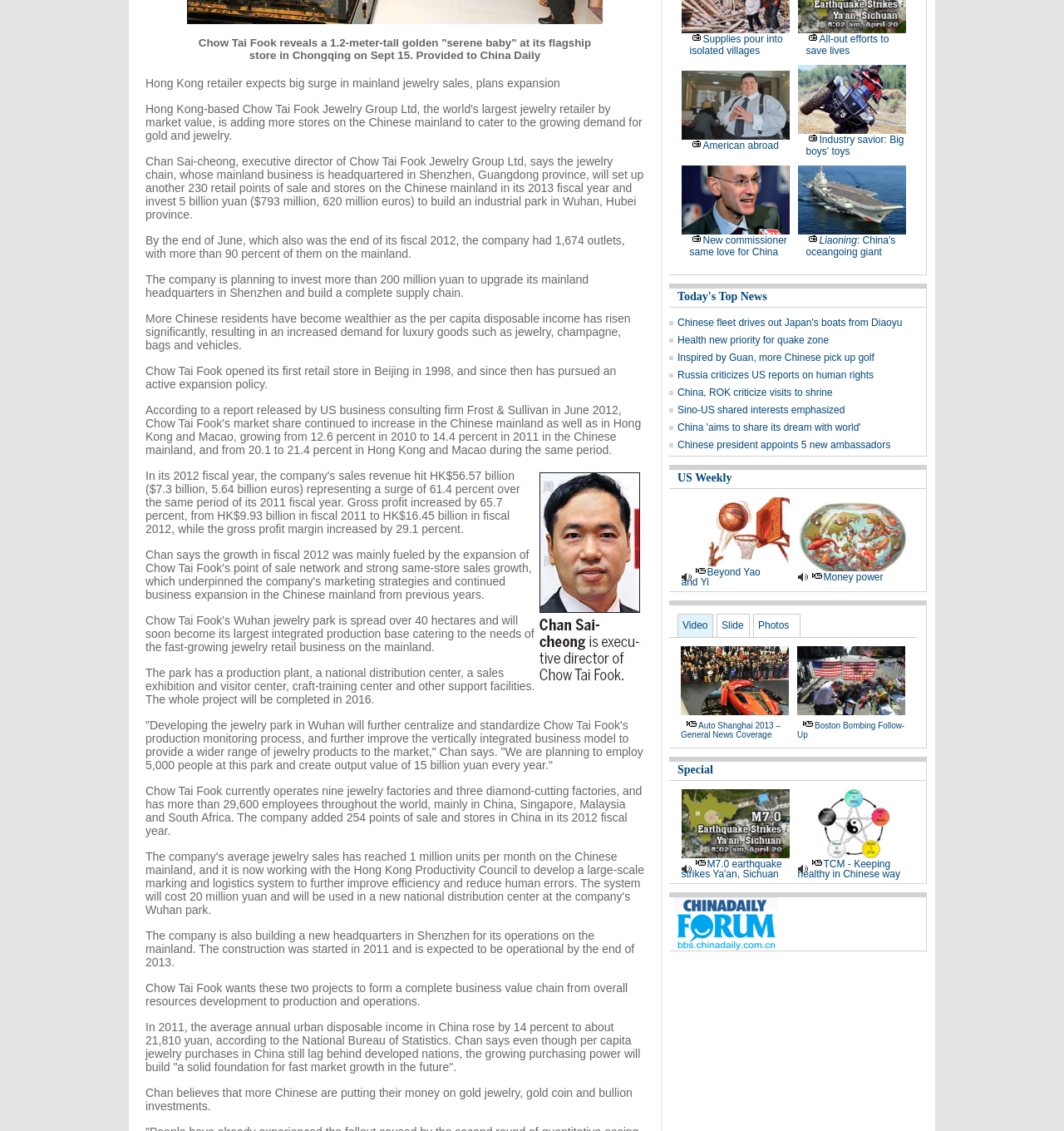Find the bounding box coordinates for the HTML element described in this sentence: "Sino-US shared interests emphasized". Provide the coordinates as four float numbers between 0 and 1, in the format [left, top, right, bottom].

[0.637, 0.357, 0.794, 0.368]